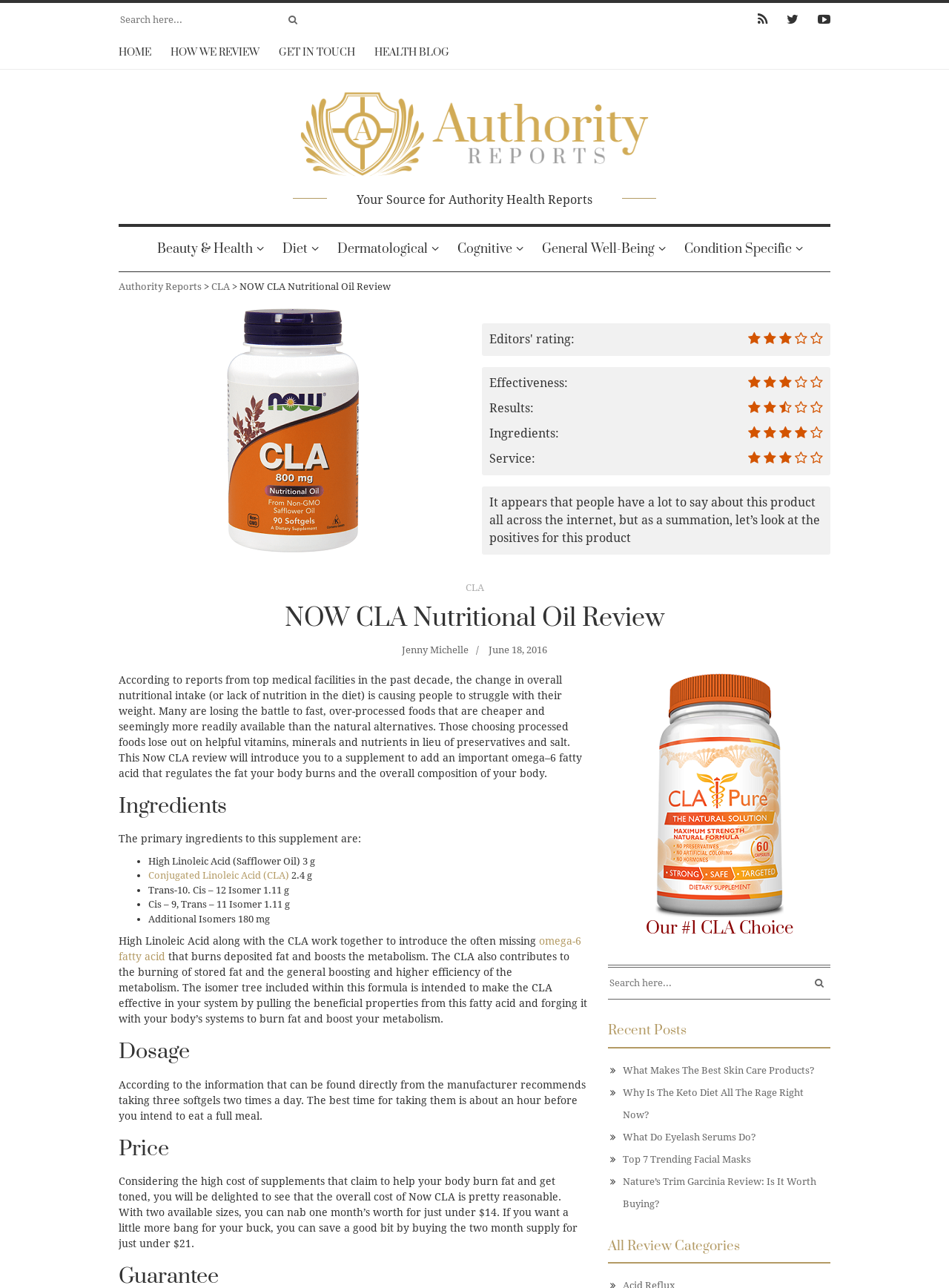What is the rating of the NOW CLA Nutritional Oil?
Give a one-word or short phrase answer based on the image.

3